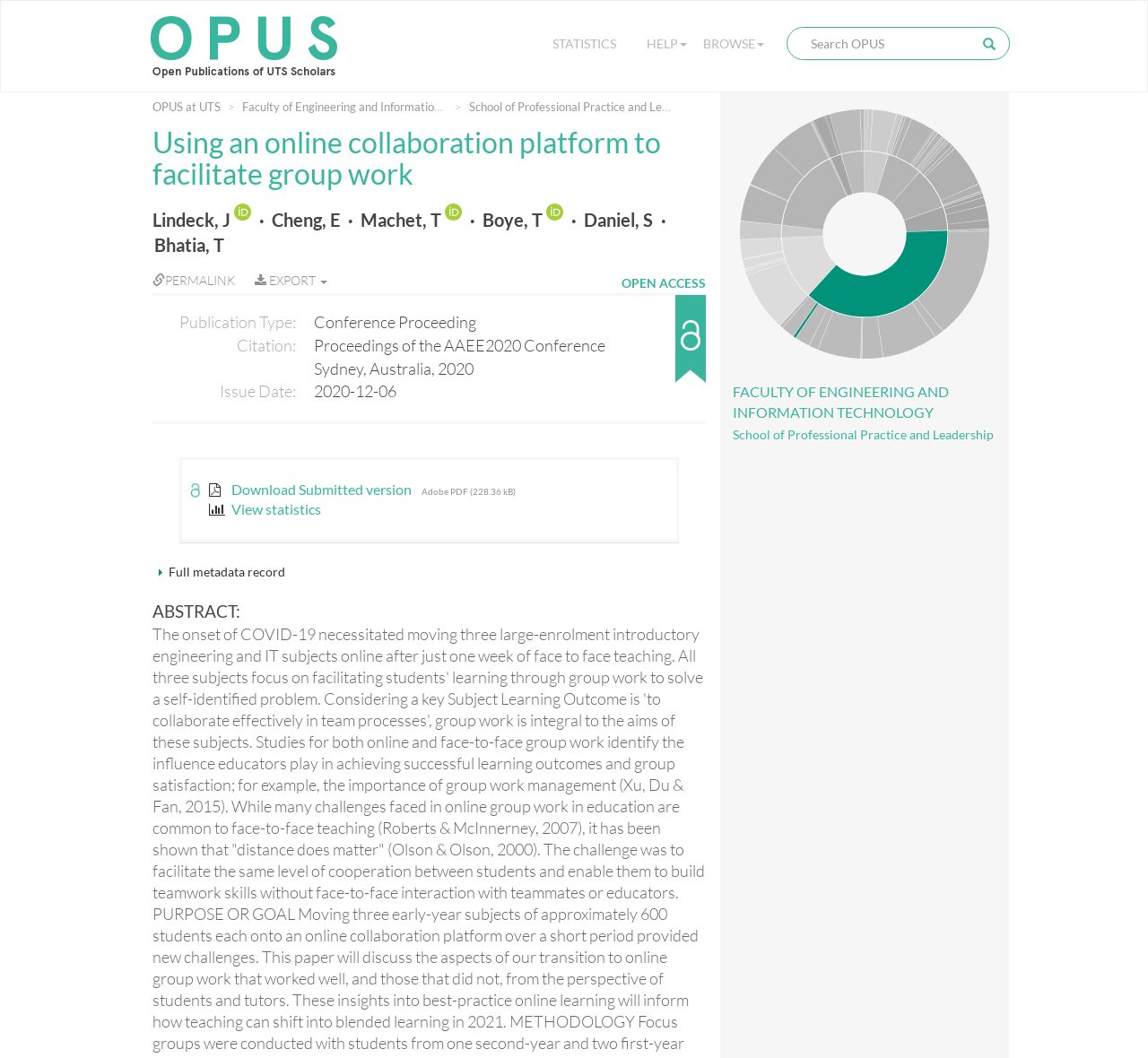Find the bounding box coordinates of the area to click in order to follow the instruction: "Browse publications".

[0.605, 0.025, 0.673, 0.057]